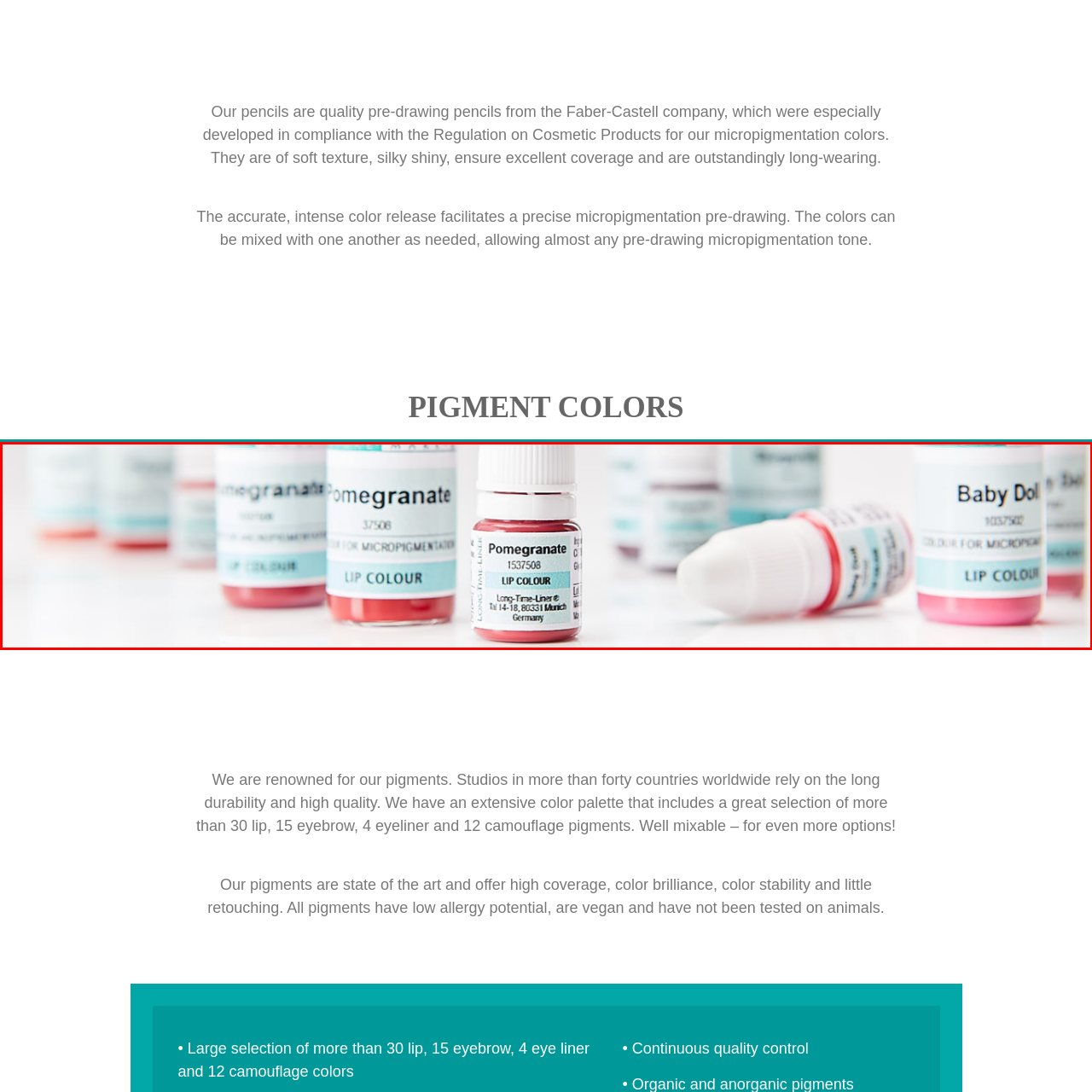Examine the area surrounded by the red box and describe it in detail.

The image showcases a vibrant collection of lip color pigments specifically designed for micropigmentation. Prominently featured in the foreground are two bottles labeled "Pomegranate," indicating the pigment's name, along with their respective identification numbers. These bottles exemplify the quality and precision needed in micropigmentation, offering intense color release for creating flawless applications. Surrounding these, there are additional bottles in soft hues, including "Baby Doll," highlighting the extensive color palette available to artists. The modern, sleek design of the packaging reflects the brand's commitment to high-quality products, often used in professional beauty studios globally. This visual representation underscores the importance of color selection in achieving desired outcomes in cosmetic procedures.